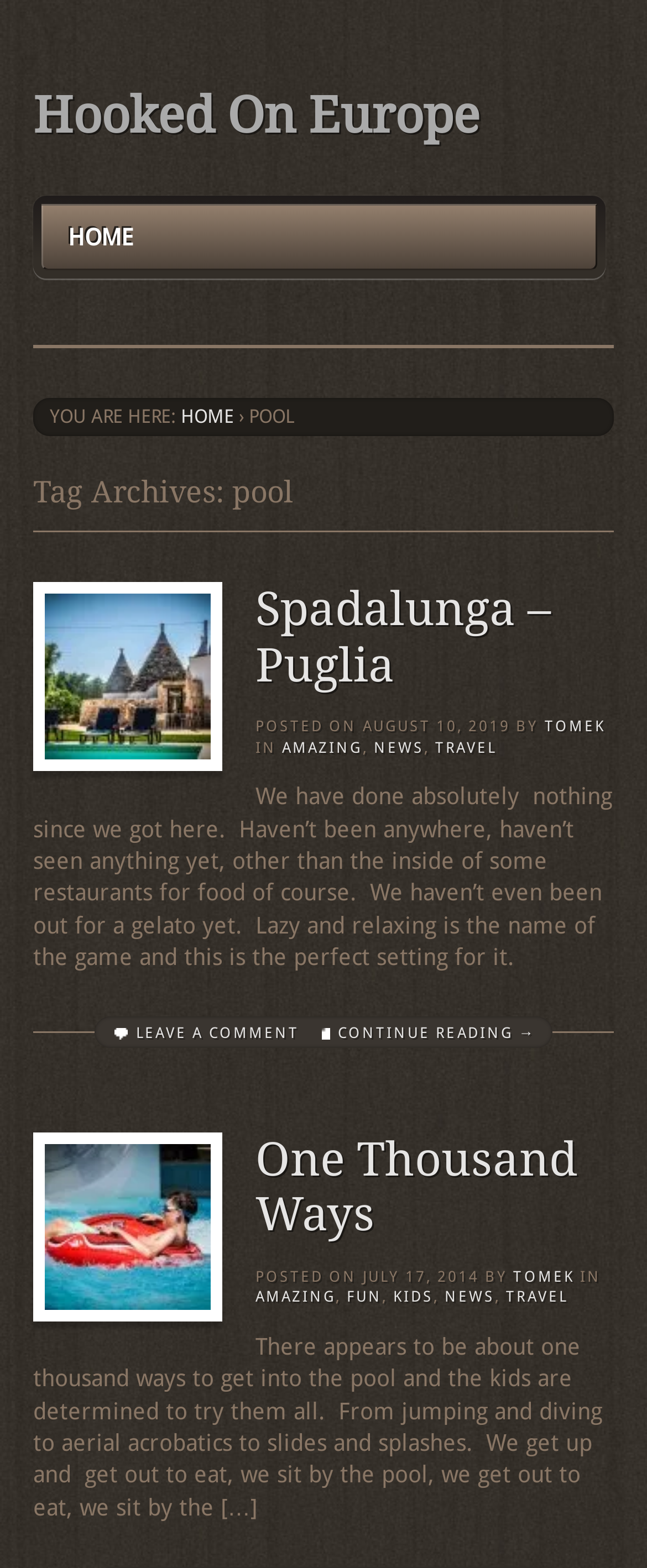Determine the bounding box coordinates for the UI element with the following description: "travel". The coordinates should be four float numbers between 0 and 1, represented as [left, top, right, bottom].

[0.673, 0.471, 0.768, 0.482]